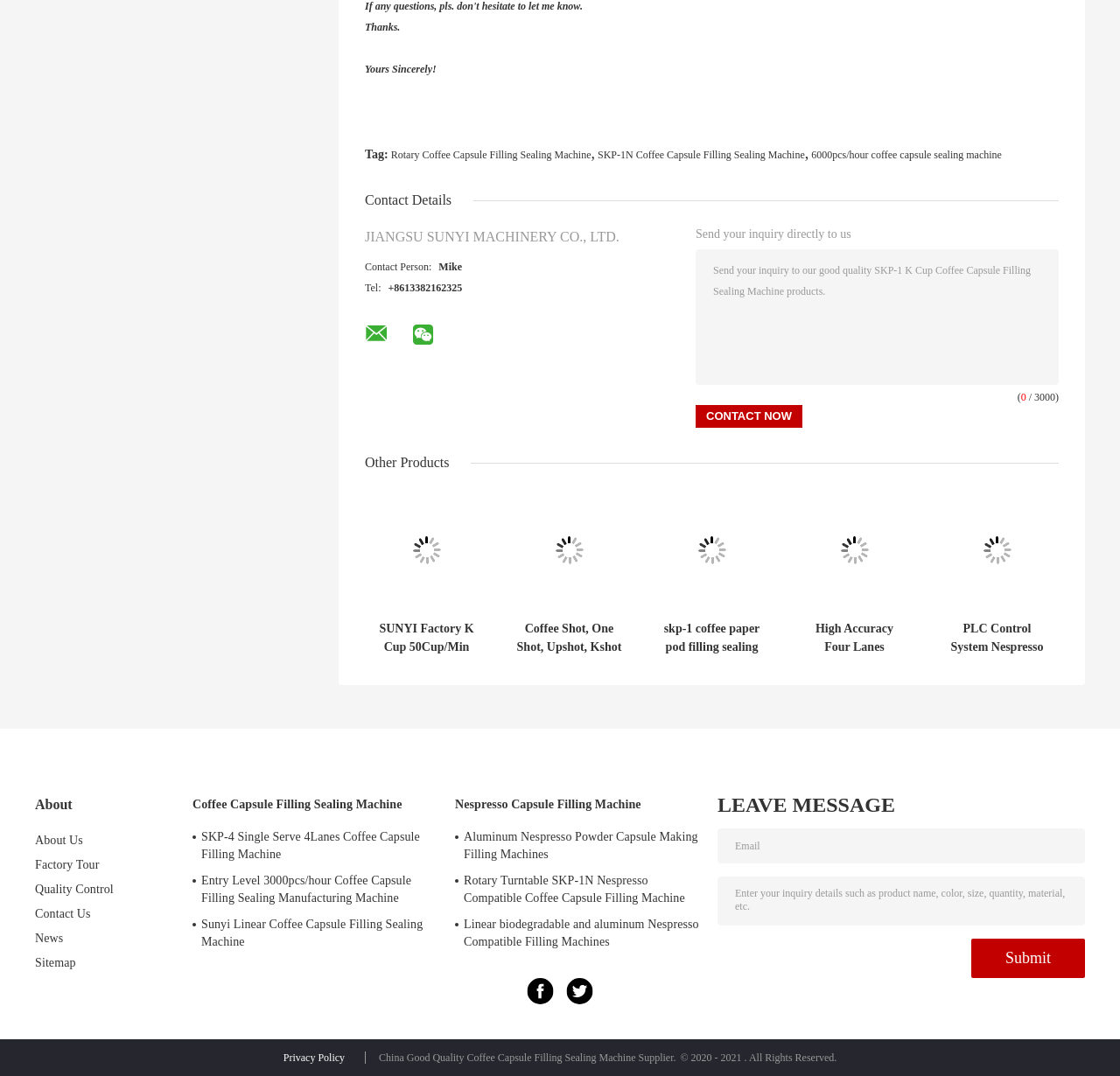What is the function of the 'Contact Now' button?
Please provide a single word or phrase as your answer based on the image.

To contact the company